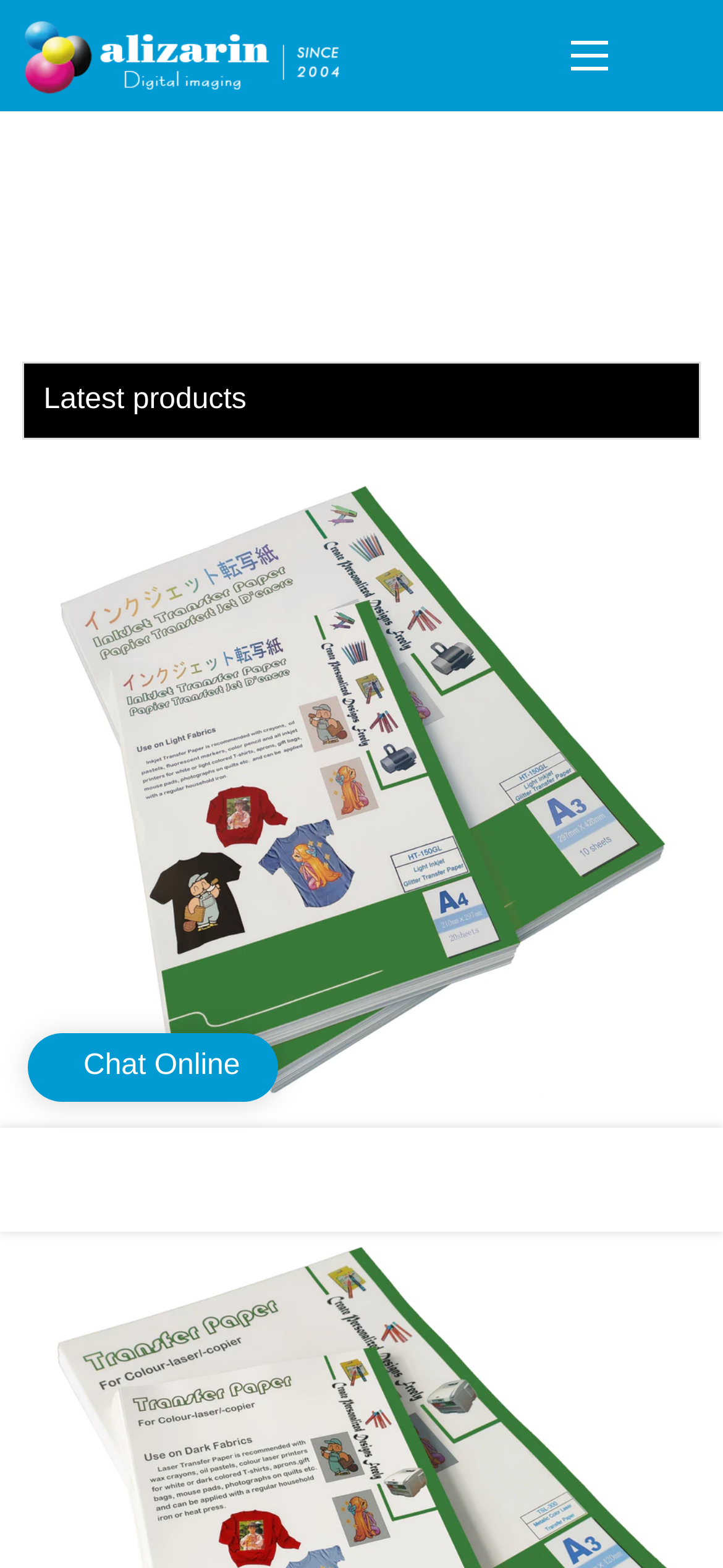What is the company name?
Provide a one-word or short-phrase answer based on the image.

Alizarin